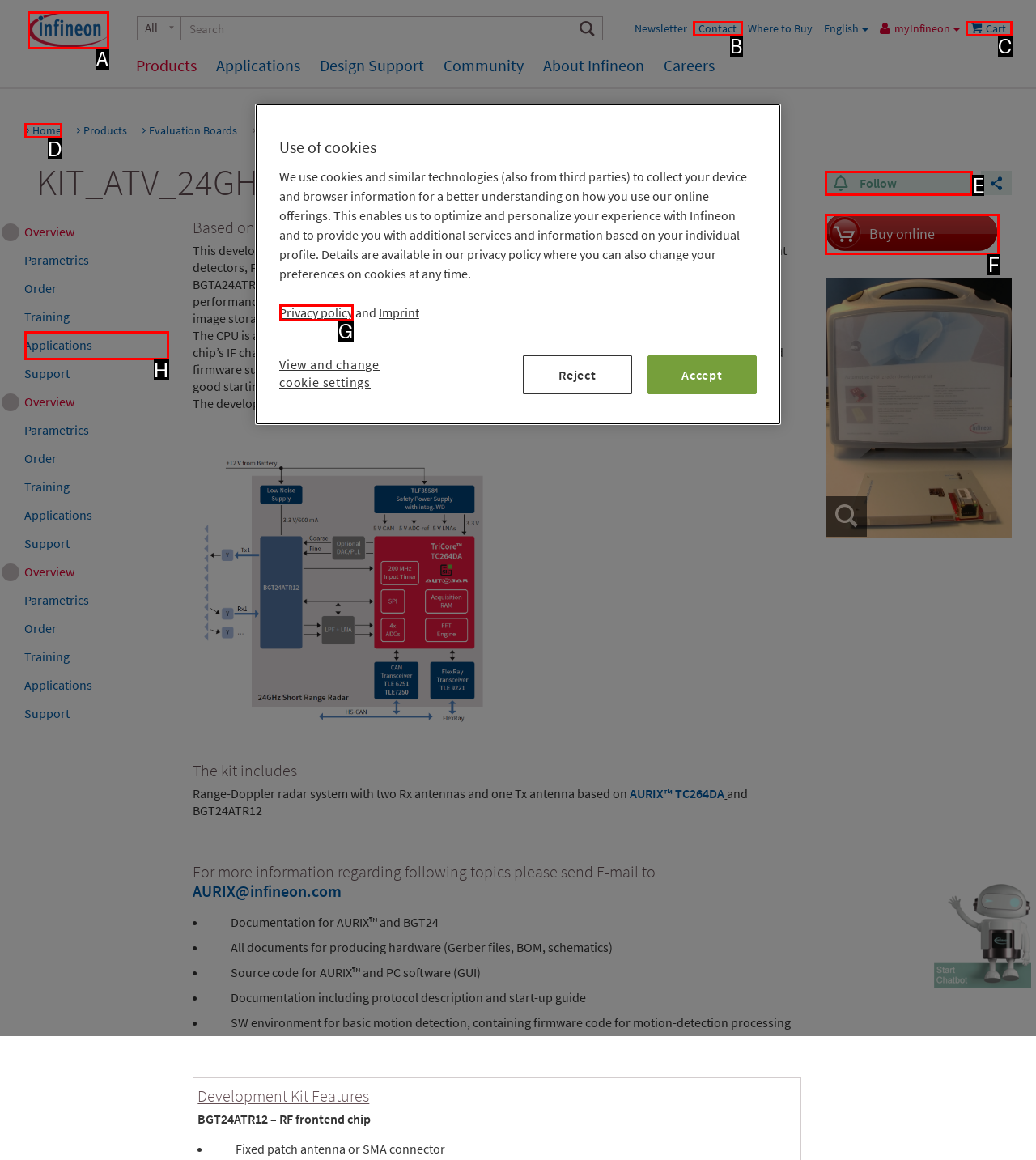Identify the correct UI element to click on to achieve the task: Click on the Infineon Technologies logo. Provide the letter of the appropriate element directly from the available choices.

A